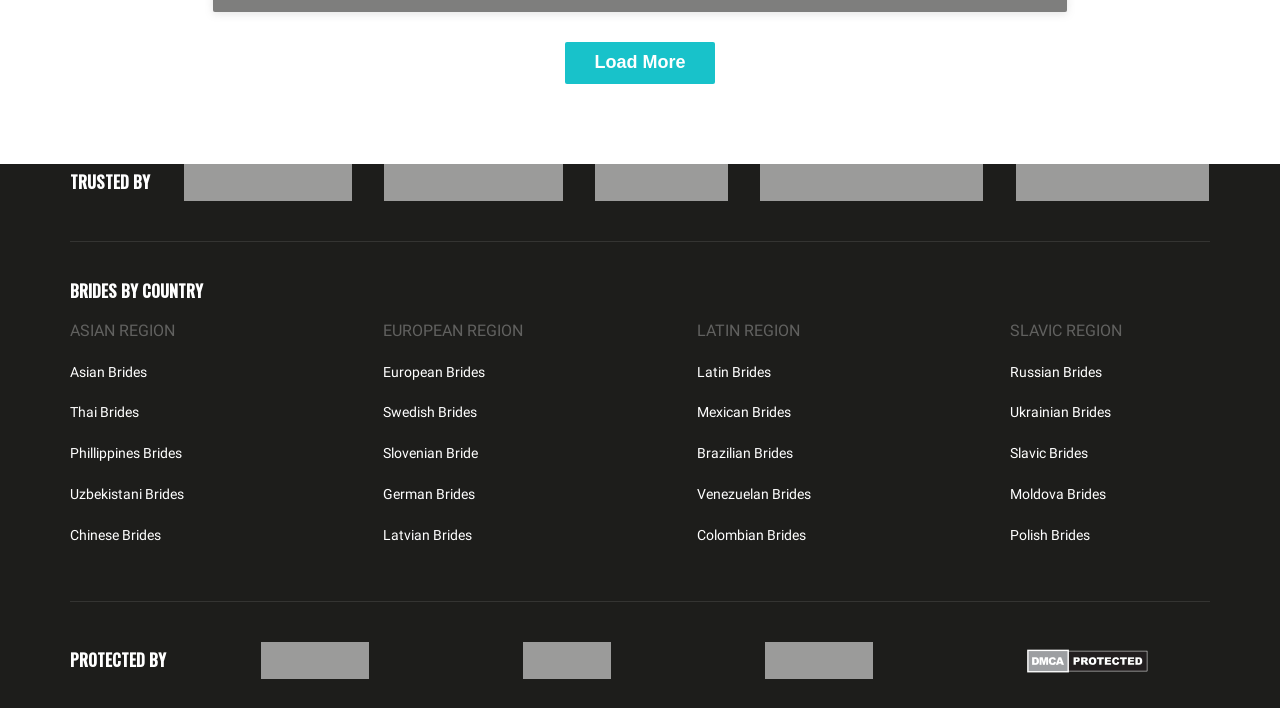Determine the bounding box coordinates of the clickable region to carry out the instruction: "Check DMCA.com Protection Status".

[0.802, 0.917, 0.897, 0.951]